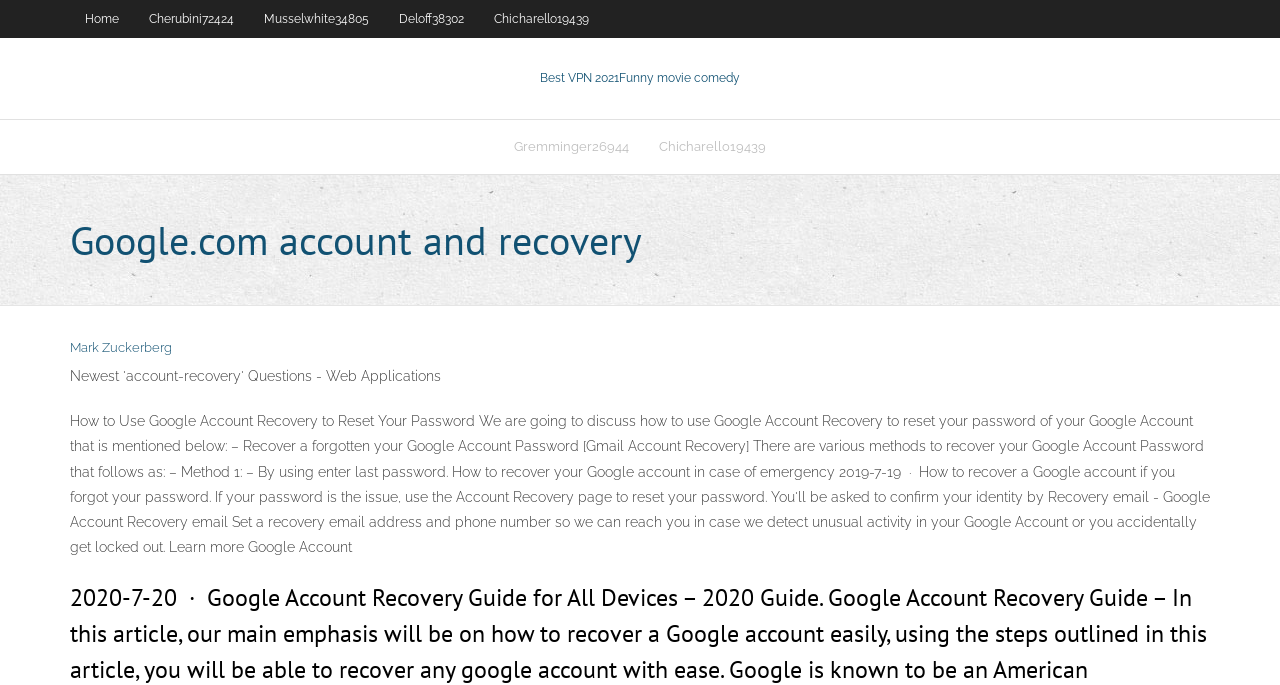Determine the bounding box coordinates for the area that should be clicked to carry out the following instruction: "visit Cherubini72424's page".

[0.105, 0.0, 0.195, 0.055]